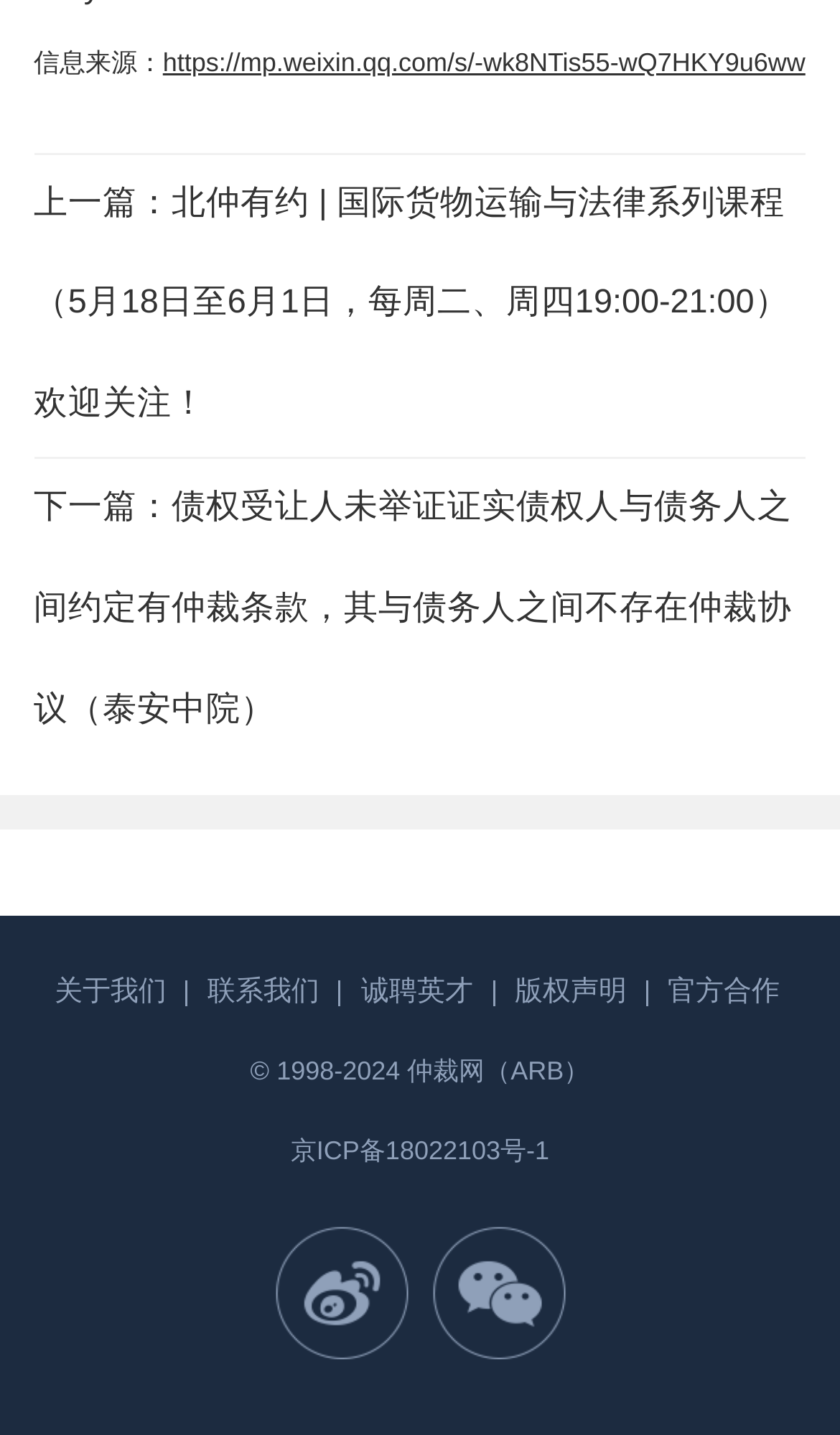Mark the bounding box of the element that matches the following description: "京ICP备18022103号-1".

[0.346, 0.762, 0.654, 0.813]